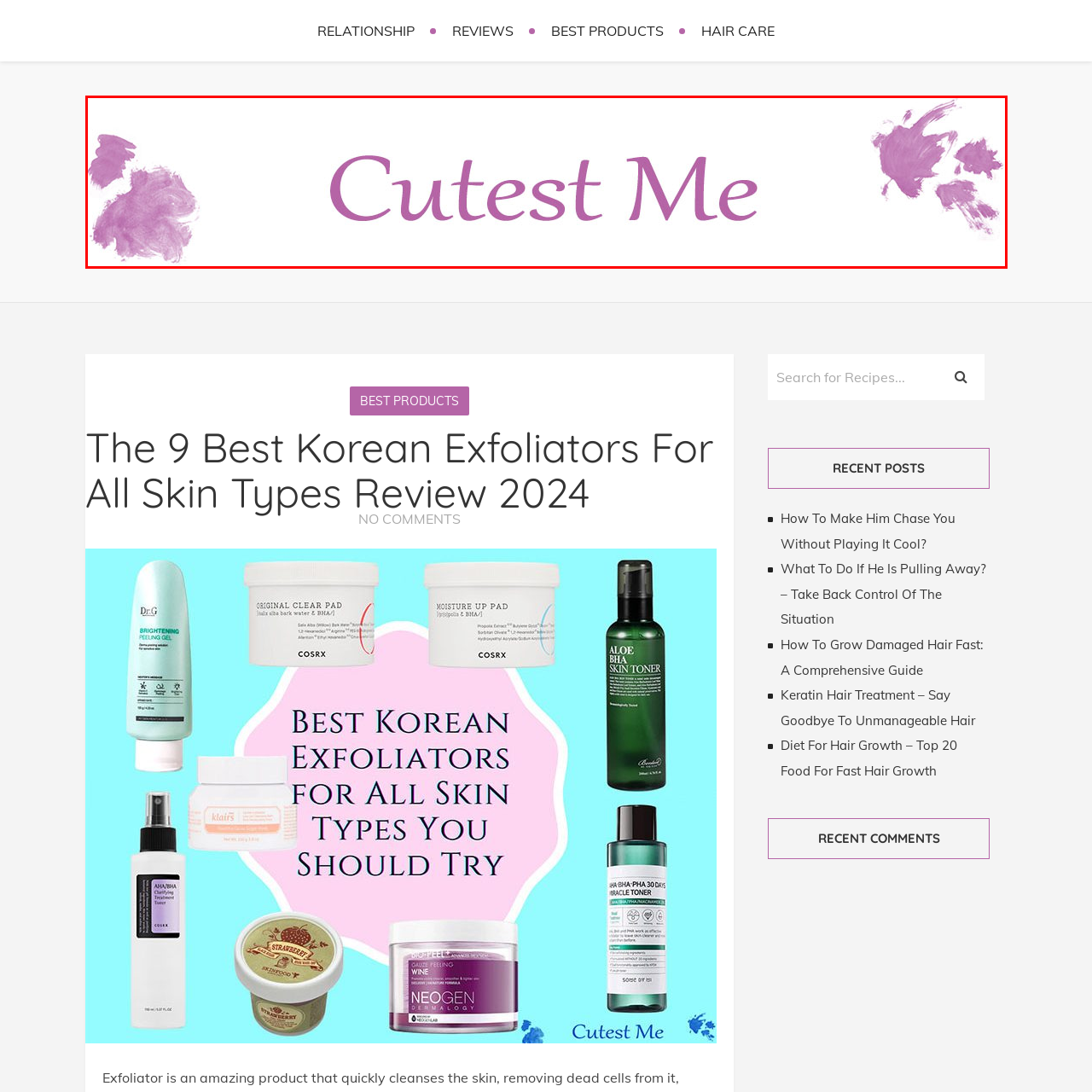Create an extensive description for the image inside the red frame.

The image features the text "Cutest Me" prominently displayed in an elegant, flowing font that reflects a playful and charming aesthetic. Surrounding the text are whimsical splashes of purple, adding a creative and artistic flair. This combination evokes a sense of lightheartedness and fun, appealing to those who value self-expression and creativity. The overall design conveys a message of empowerment and individuality, inviting viewers to embrace their unique qualities. This image serves as a visual signature, likely representing a brand or blog focused on beauty, lifestyle, or personal expression.